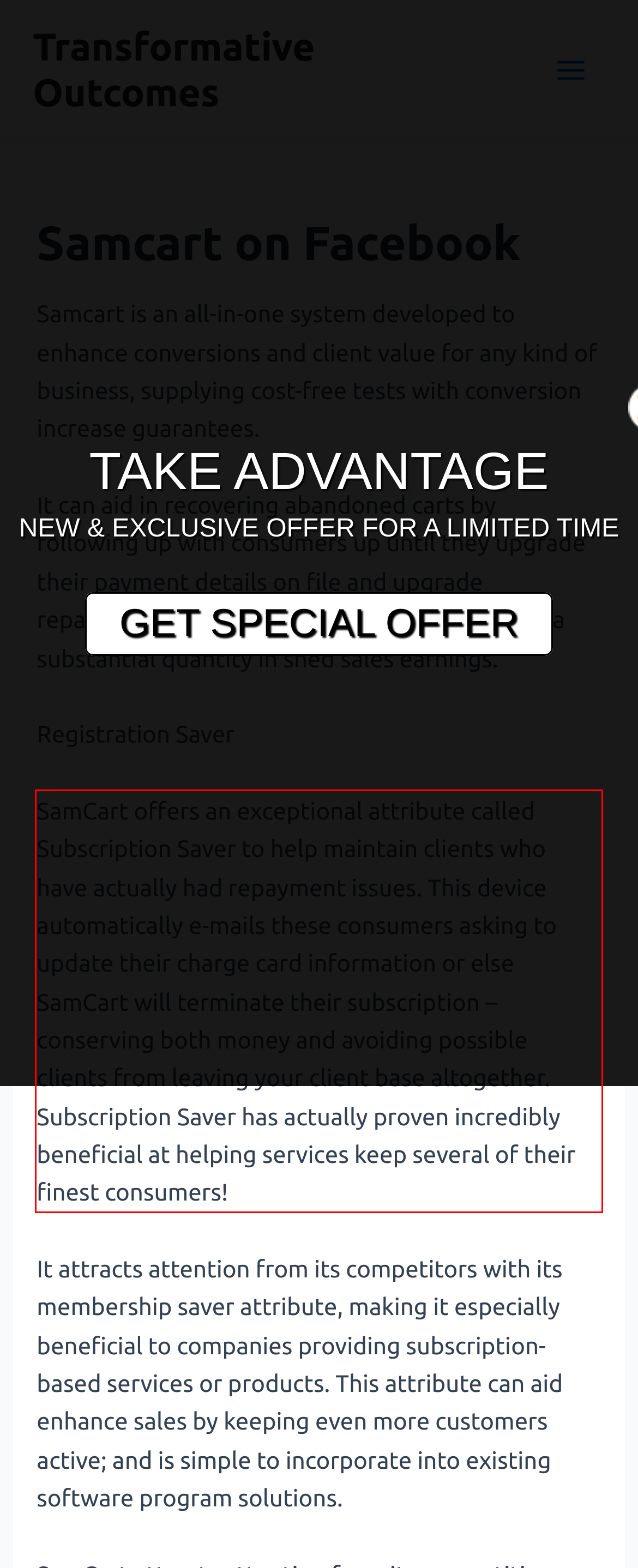You have a screenshot of a webpage where a UI element is enclosed in a red rectangle. Perform OCR to capture the text inside this red rectangle.

SamCart offers an exceptional attribute called Subscription Saver to help maintain clients who have actually had repayment issues. This device automatically e-mails these consumers asking to update their charge card information or else SamCart will terminate their subscription – conserving both money and avoiding possible clients from leaving your client base altogether. Subscription Saver has actually proven incredibly beneficial at helping services keep several of their finest consumers!